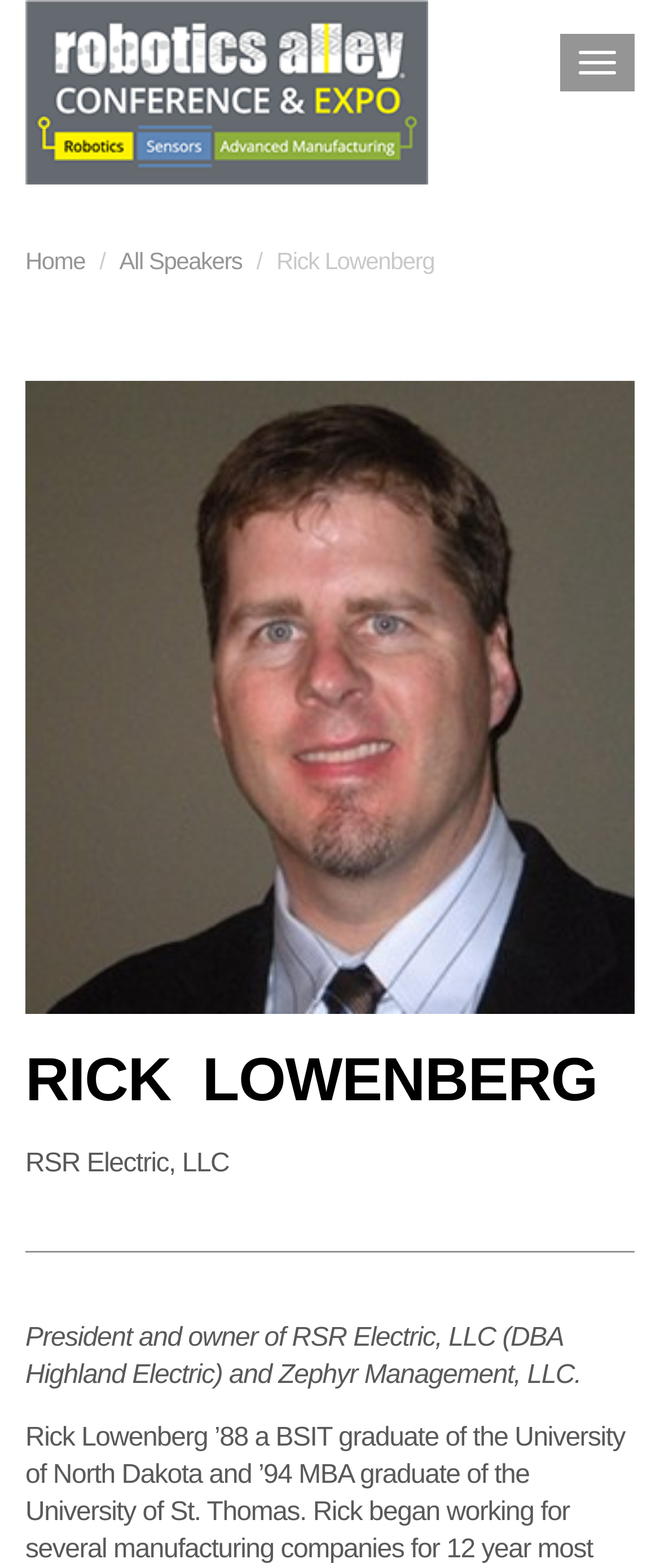Summarize the webpage comprehensively, mentioning all visible components.

The webpage is about Rick Lowenberg, a speaker in Robotics Alley. At the top left, there is a link to an unknown destination. Next to it, there is a button to toggle navigation. Below these elements, there are two links, "Home" and "All Speakers", positioned side by side. 

To the right of these links, there is a static text "Rick Lowenberg" and an image of Rick Lowenberg, which takes up most of the width of the page. Above the image, there is a heading "RICK LOWENBERG" in a larger font size. 

Below the image, there is a static text "RSR Electric, LLC" and a horizontal separator line. Underneath the separator, there is a paragraph of text describing Rick Lowenberg's profession, stating that he is the President and owner of RSR Electric, LLC and Zephyr Management, LLC.